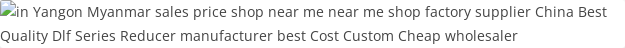Describe all the visual components present in the image.

The image features a promotional header indicating a business located in Yangon, Myanmar, that specializes in the sale of manufacturing products, specifically highlighting the "Dlf Series Reducer." The text emphasizes the competitive pricing and quality of their products, suggesting a focus on meeting the needs of local customers and factory suppliers. This promotion is aimed at attracting buyers interested in high-quality industrial goods at affordable rates. The overall message conveys the company's intent to be a trusted source for machinery and components, showcasing their commitment to quality and customer satisfaction.